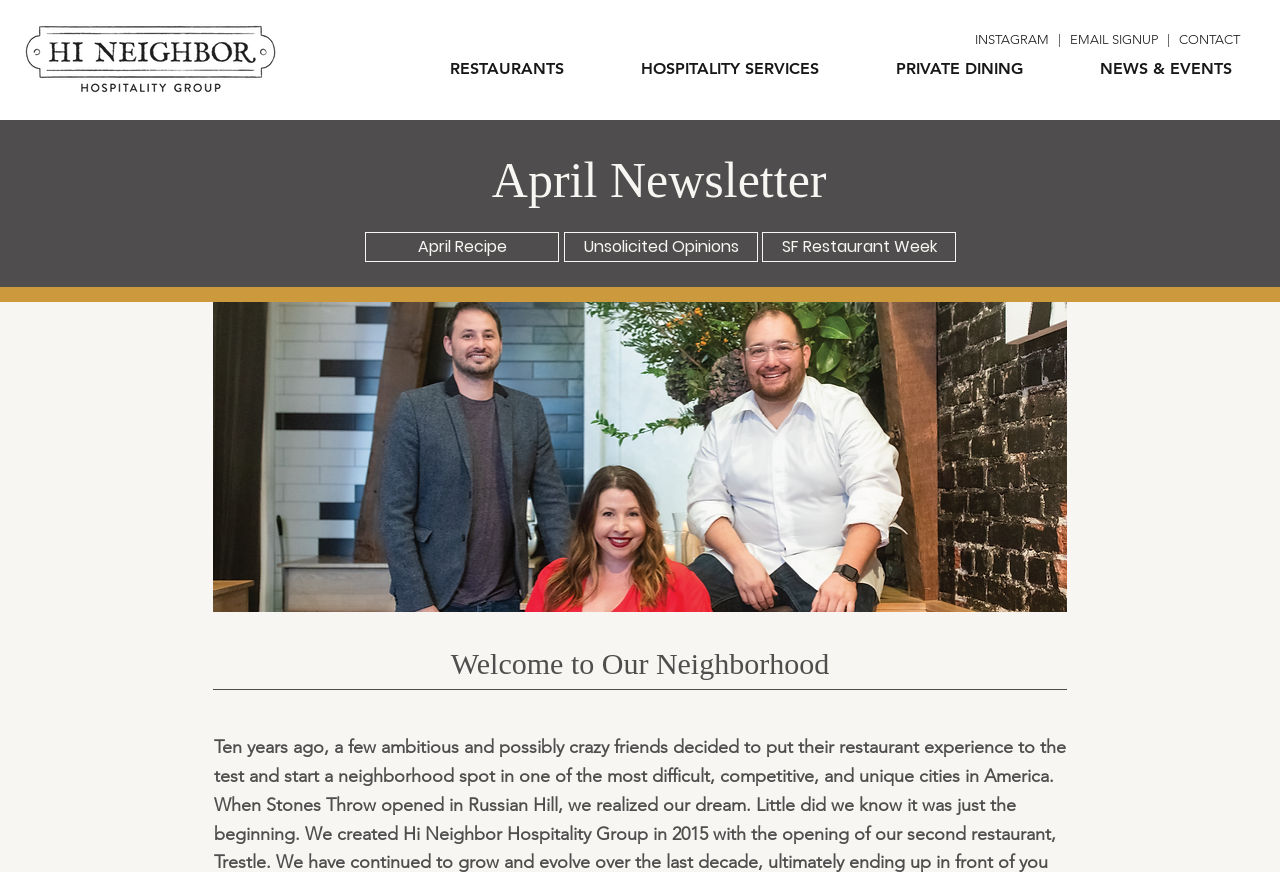Please identify the bounding box coordinates of the element I need to click to follow this instruction: "read april recipe".

[0.285, 0.266, 0.437, 0.3]